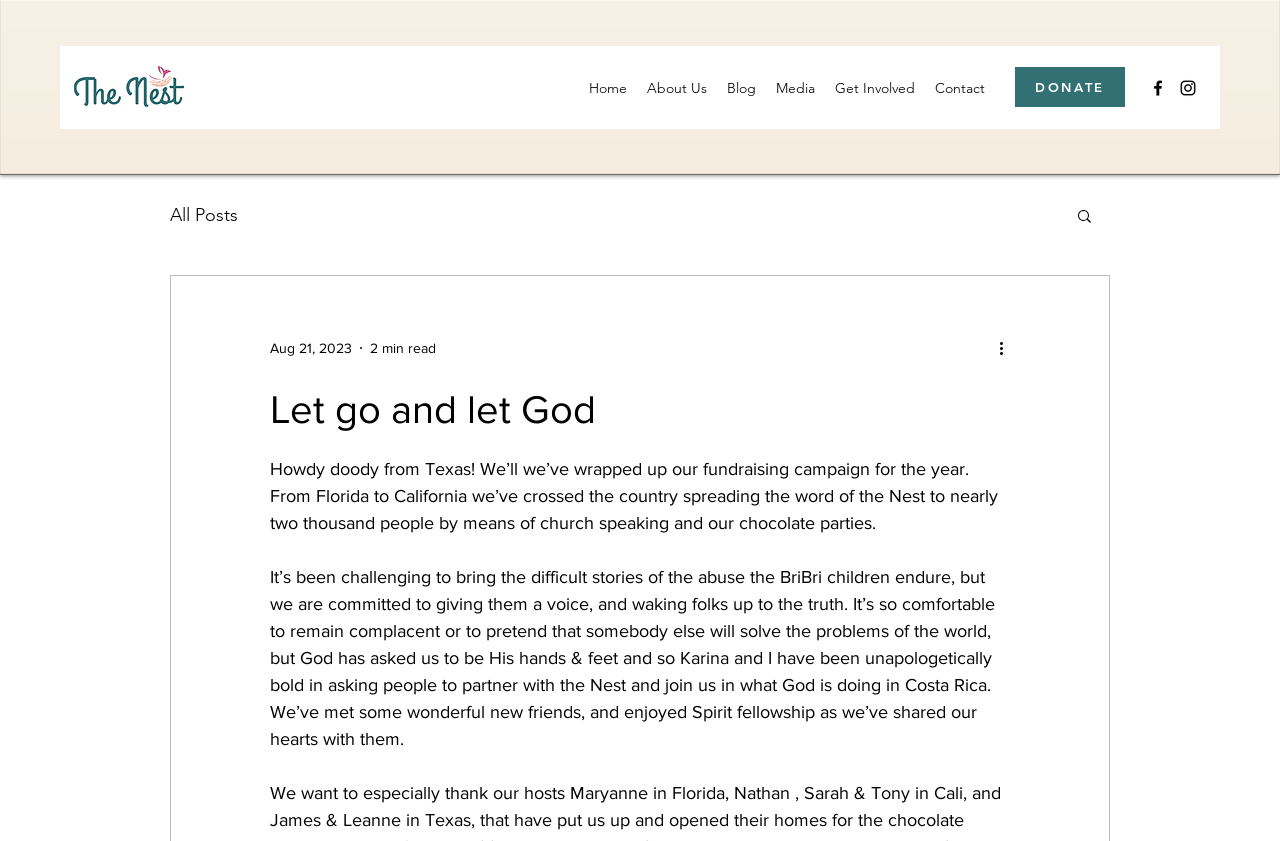Please determine the bounding box coordinates of the element to click on in order to accomplish the following task: "Click the 'Home' link". Ensure the coordinates are four float numbers ranging from 0 to 1, i.e., [left, top, right, bottom].

[0.452, 0.087, 0.498, 0.122]